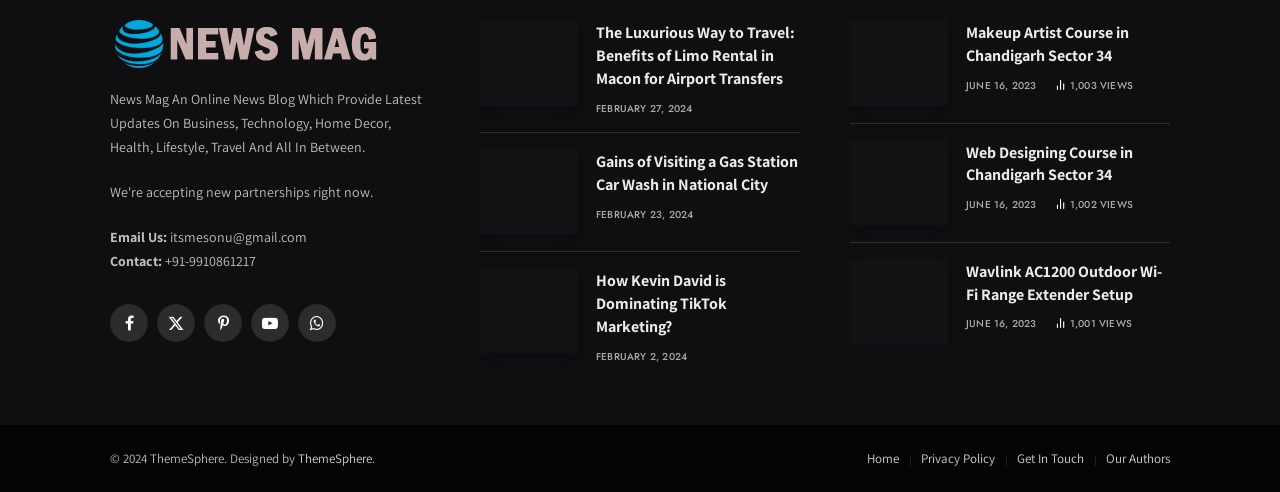Locate the bounding box coordinates of the element I should click to achieve the following instruction: "Contact us via email".

[0.13, 0.464, 0.24, 0.501]